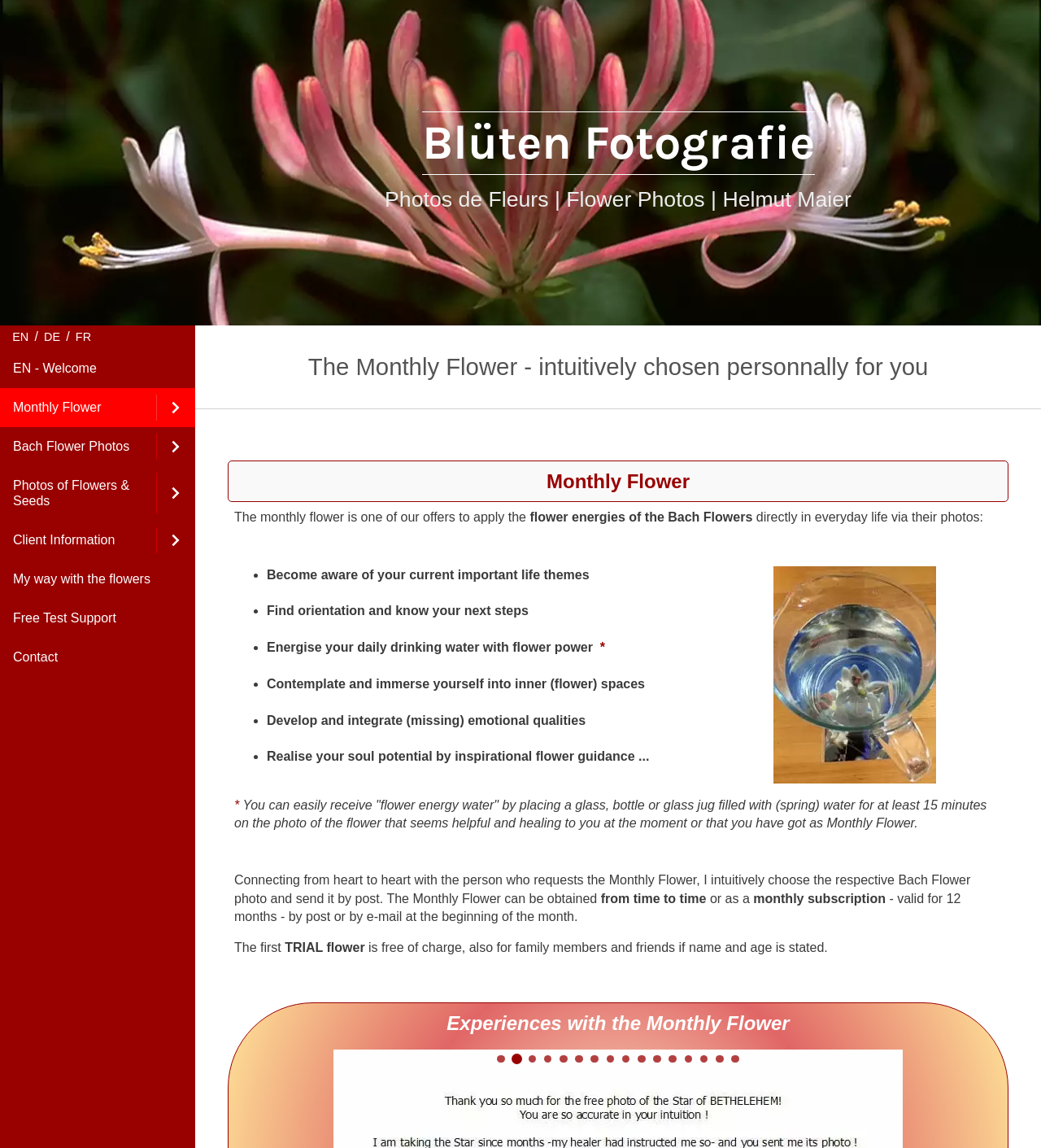Identify the bounding box coordinates for the UI element described by the following text: "parent_node: Client Information aria-label="Show"". Provide the coordinates as four float numbers between 0 and 1, in the format [left, top, right, bottom].

[0.15, 0.453, 0.188, 0.487]